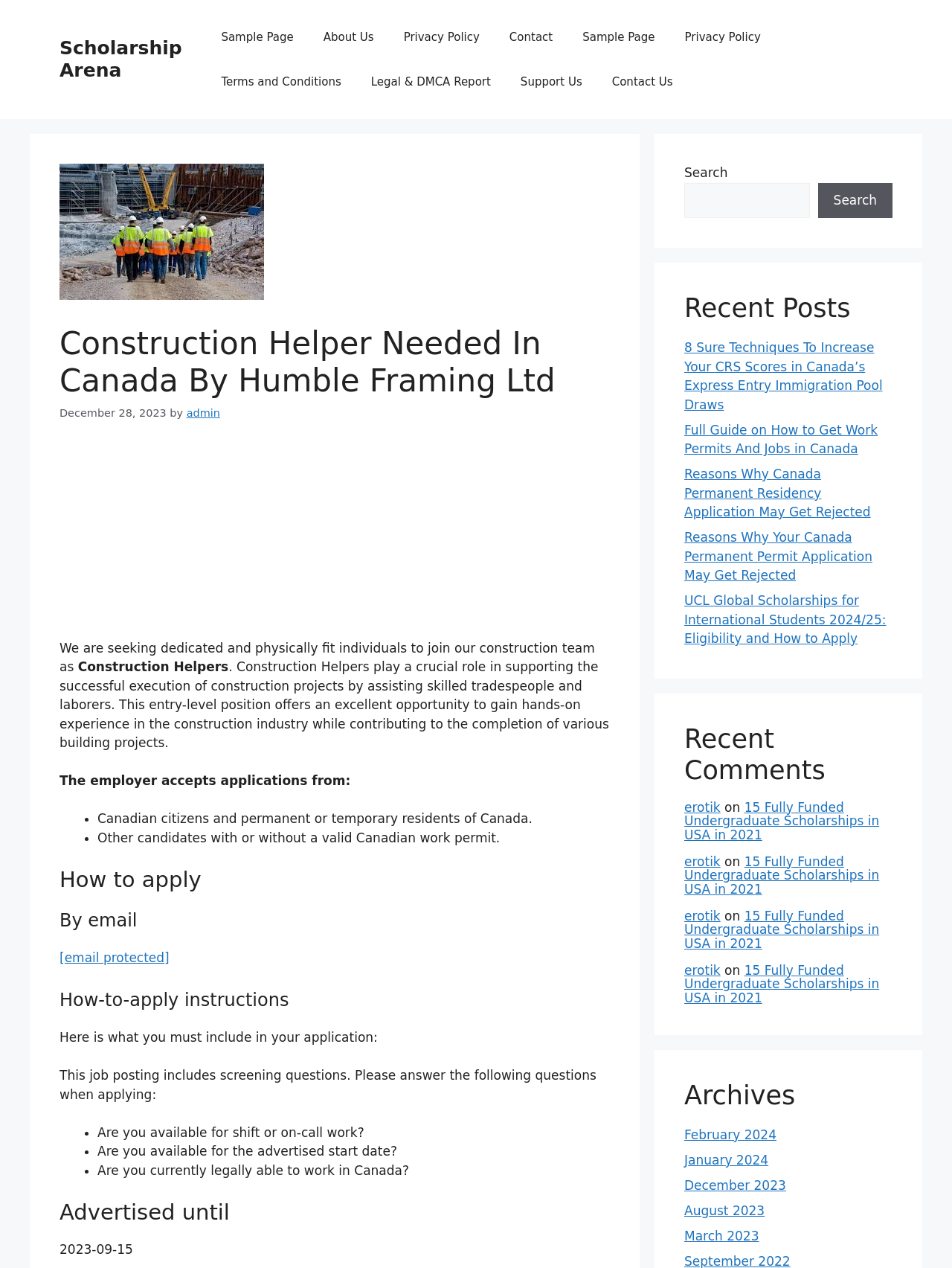Please locate the bounding box coordinates of the region I need to click to follow this instruction: "Read recent posts".

[0.719, 0.268, 0.927, 0.325]